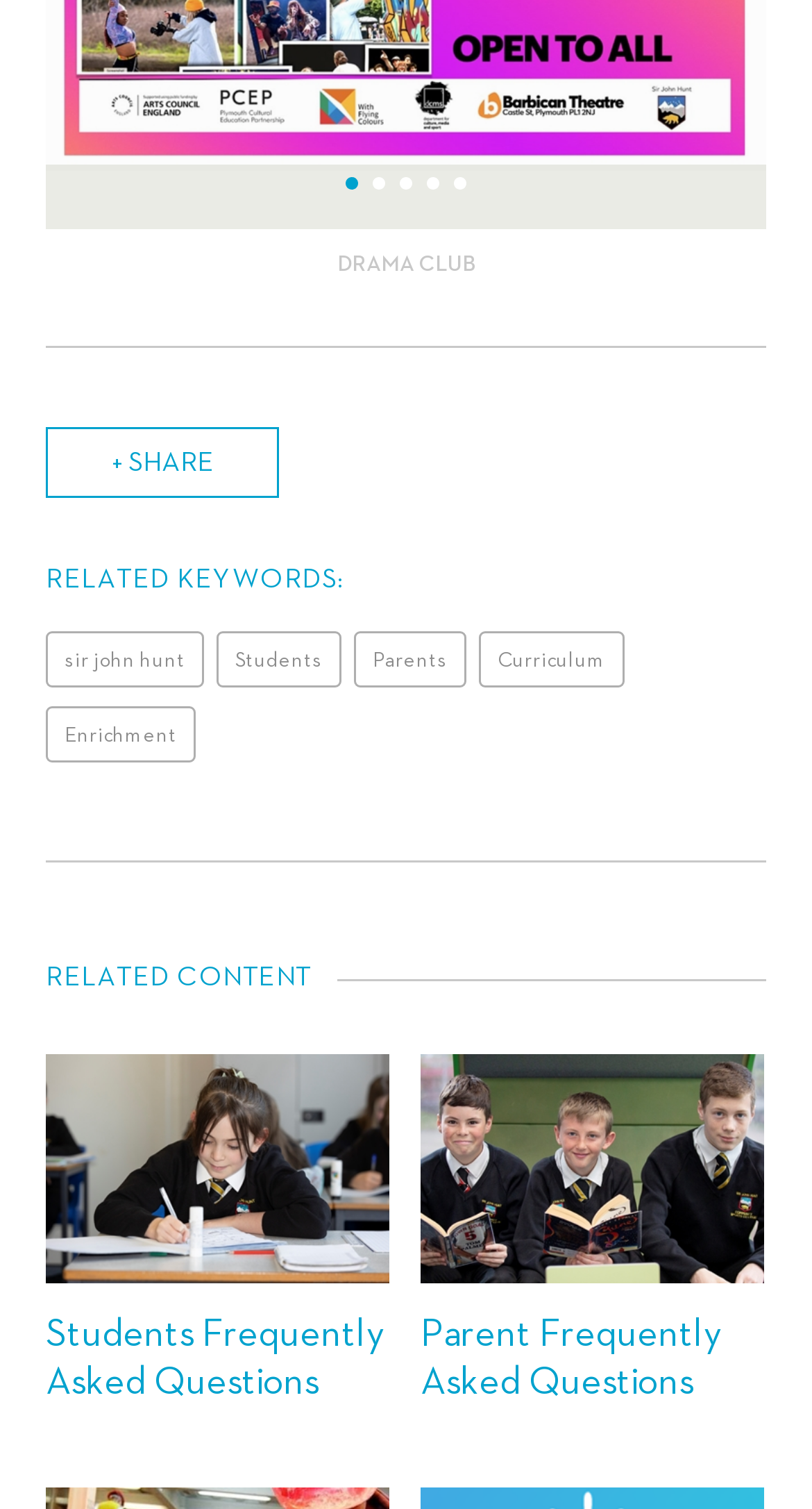Determine the bounding box coordinates for the UI element matching this description: "Privacy Policy".

None